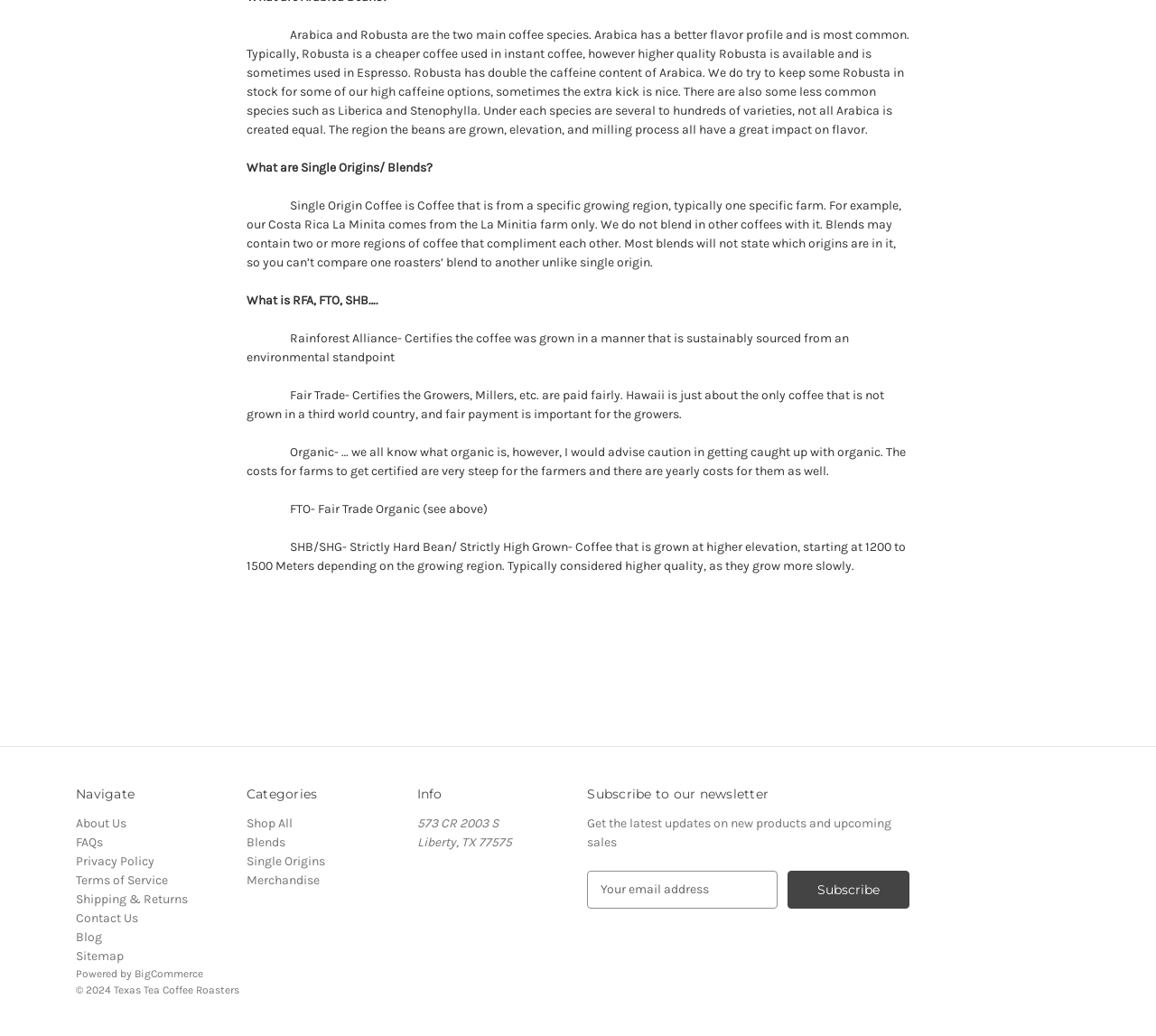What is Fair Trade certification?
Please provide a single word or phrase as the answer based on the screenshot.

Fair payment to growers